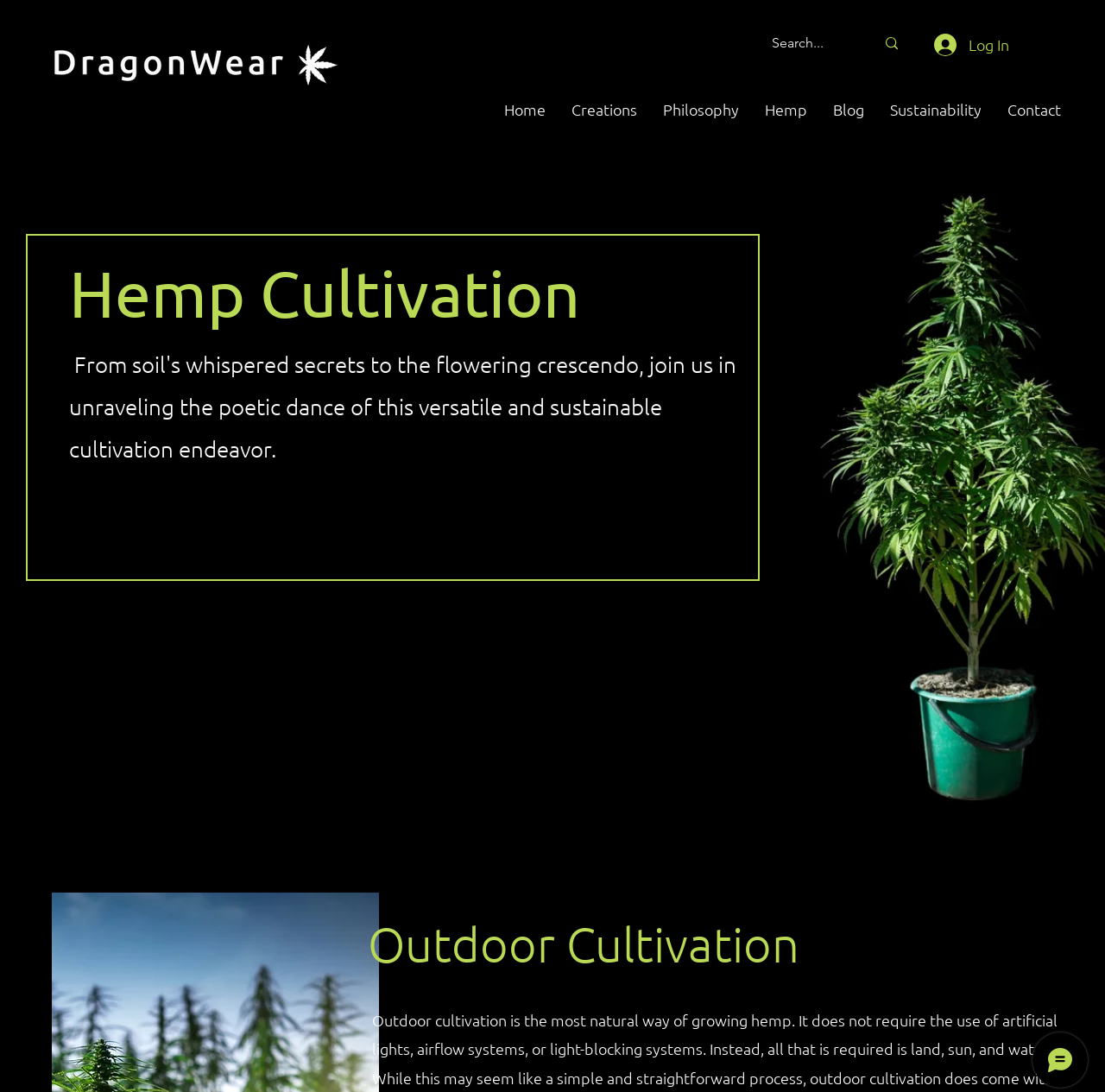What is the topic of the second heading? Using the information from the screenshot, answer with a single word or phrase.

Outdoor Cultivation